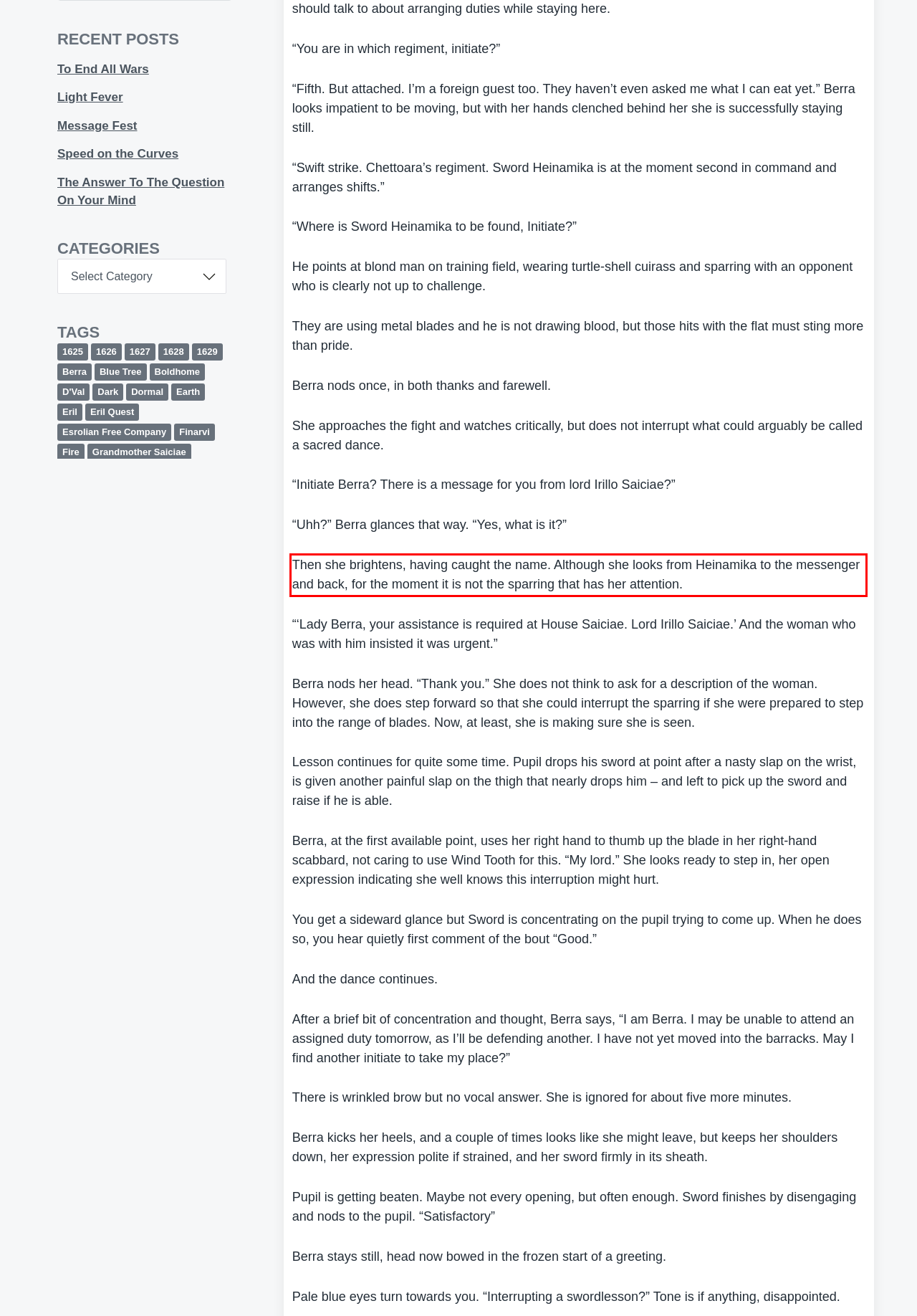You have a screenshot with a red rectangle around a UI element. Recognize and extract the text within this red bounding box using OCR.

Then she brightens, having caught the name. Although she looks from Heinamika to the messenger and back, for the moment it is not the sparring that has her attention.